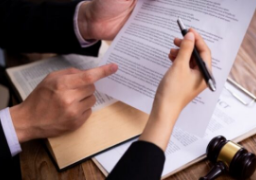What is the object on the table?
Utilize the information in the image to give a detailed answer to the question.

The object on the table is a gavel, which is a symbol of authority and is often used in legal settings, such as courtrooms, to signify the seriousness and importance of the proceedings.